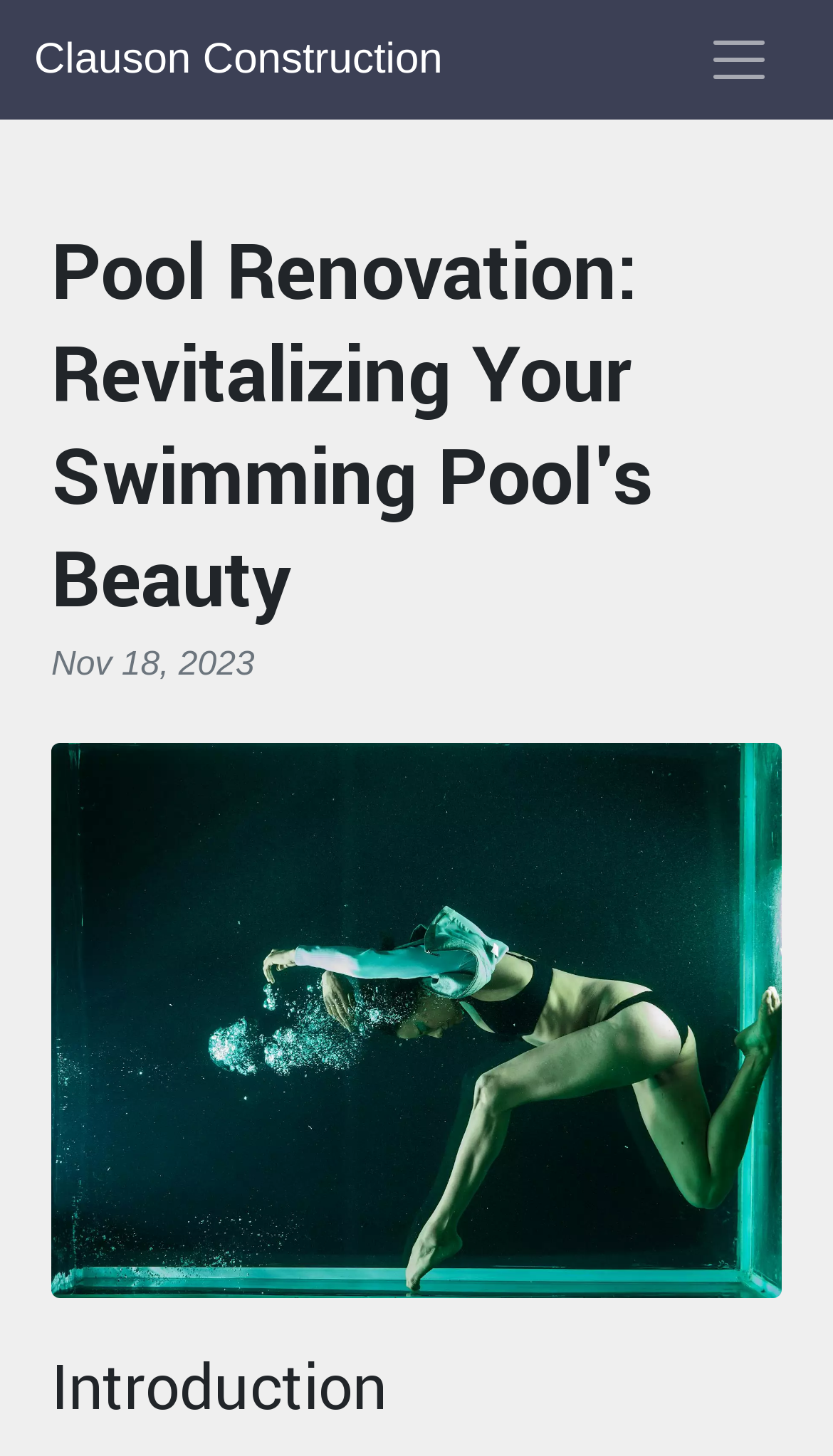What is the date mentioned on the webpage?
Based on the screenshot, answer the question with a single word or phrase.

Nov 18, 2023